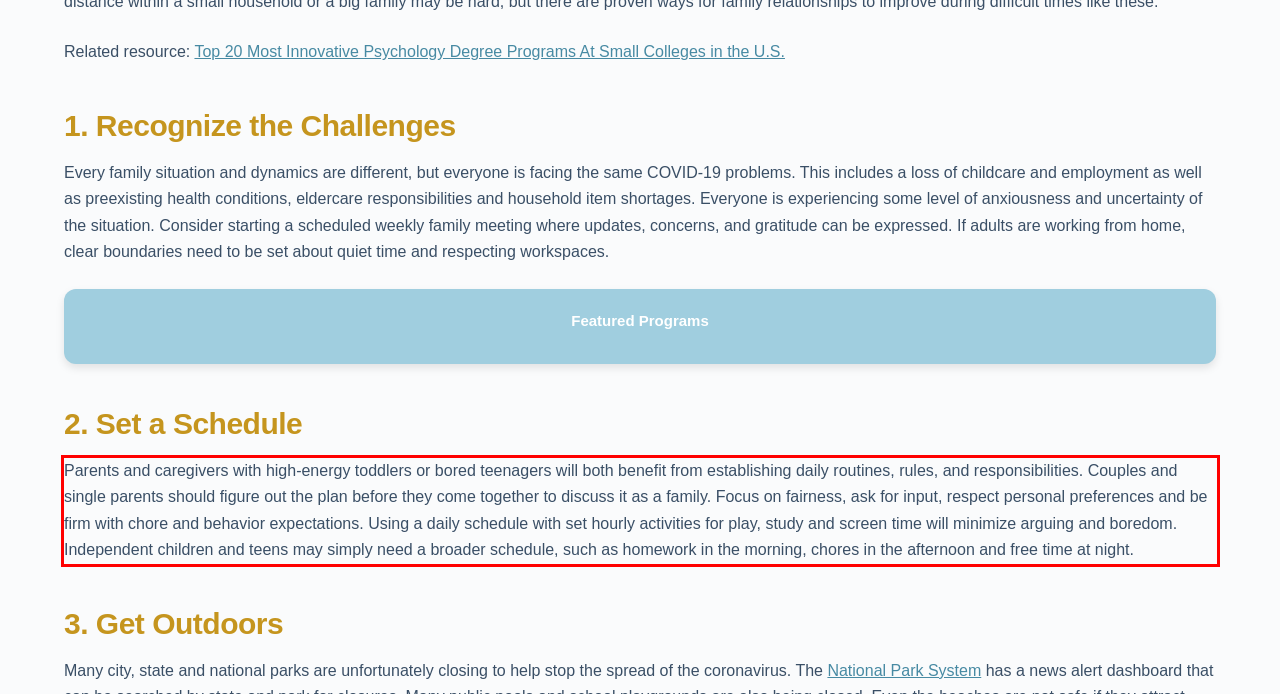You are provided with a screenshot of a webpage containing a red bounding box. Please extract the text enclosed by this red bounding box.

Parents and caregivers with high-energy toddlers or bored teenagers will both benefit from establishing daily routines, rules, and responsibilities. Couples and single parents should figure out the plan before they come together to discuss it as a family. Focus on fairness, ask for input, respect personal preferences and be firm with chore and behavior expectations. Using a daily schedule with set hourly activities for play, study and screen time will minimize arguing and boredom. Independent children and teens may simply need a broader schedule, such as homework in the morning, chores in the afternoon and free time at night.